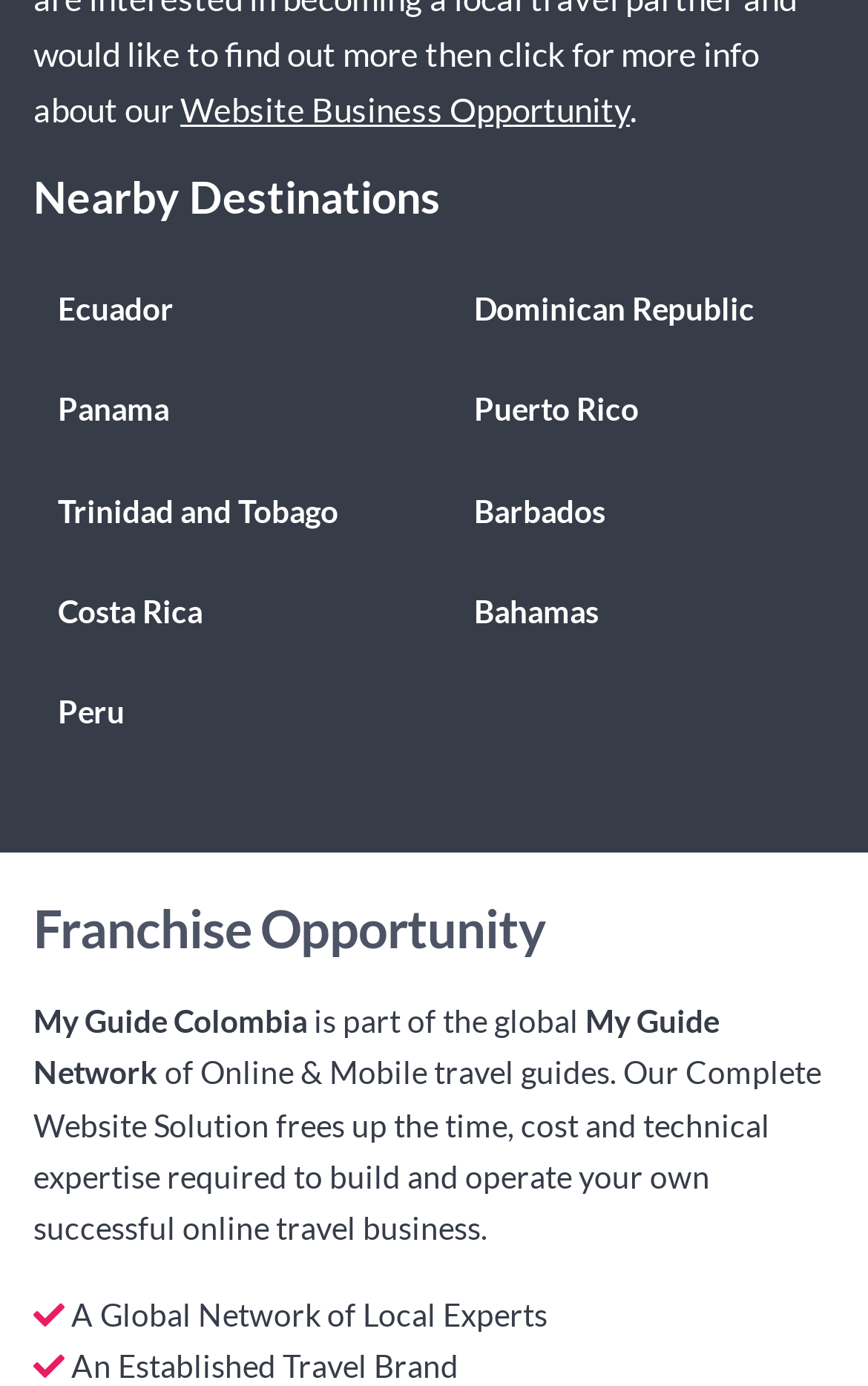Locate the bounding box coordinates of the element that should be clicked to fulfill the instruction: "Learn about Franchise Opportunity".

[0.038, 0.647, 0.962, 0.694]